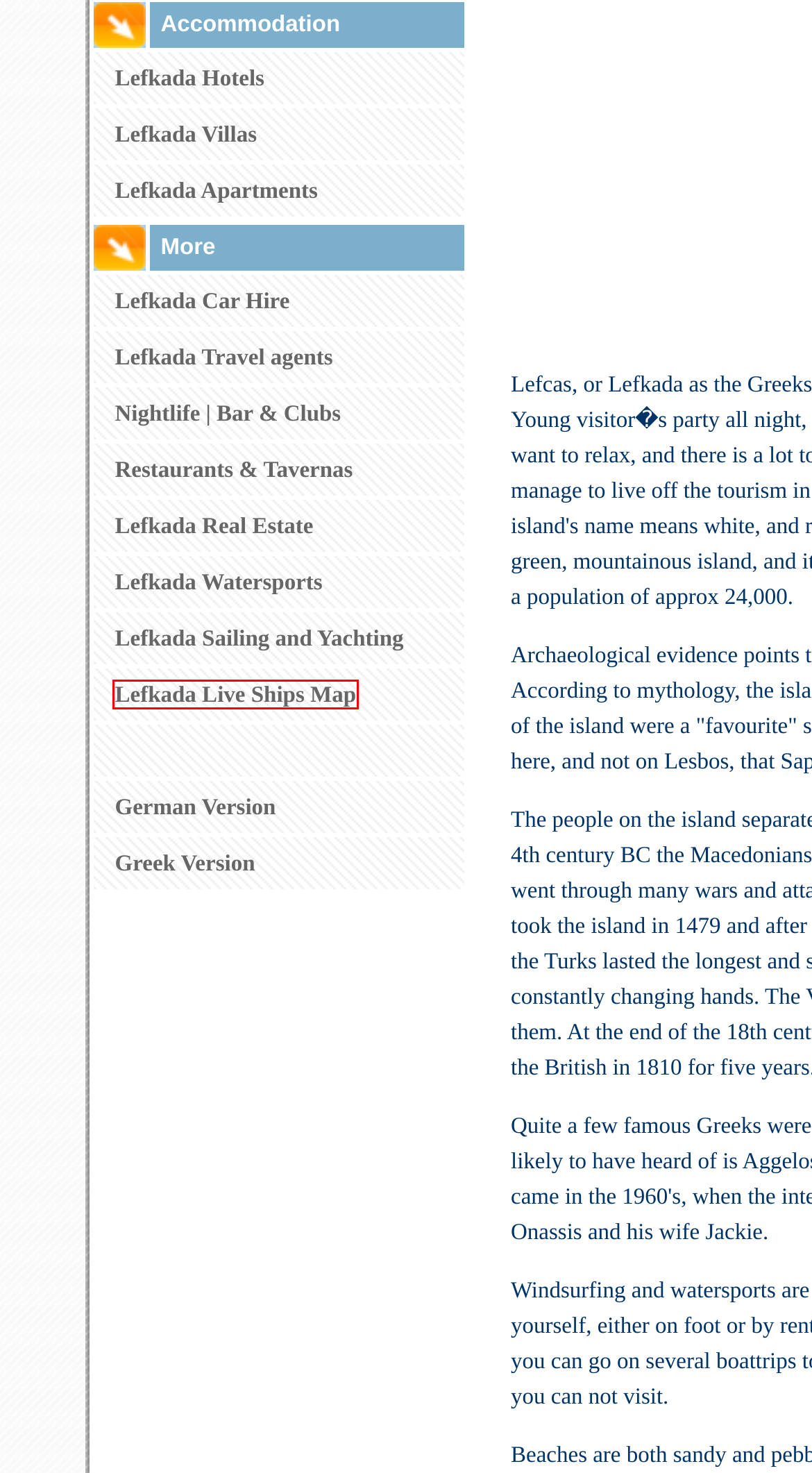You are provided with a screenshot of a webpage that includes a red rectangle bounding box. Please choose the most appropriate webpage description that matches the new webpage after clicking the element within the red bounding box. Here are the candidates:
A. Lefkada Airport
B. Paxos Greece - Also known as Paxi and Antipaxi in modern Greek.....
C. Λευκάδα Ελλάδα Ιόνια Νησιά - Γενικές Πληροφορίες Λευκάδας
D. Kythira Greece - Also known as Kithira in modern Greek.....
E. Zakynthos Greece - Also known as Zante in modern Greek.....
F. Watersports in Lefkada - Kite Surfing - Windsurfing
G. Die Insel Lefkada
H. Lefkada Live Ships Map

H